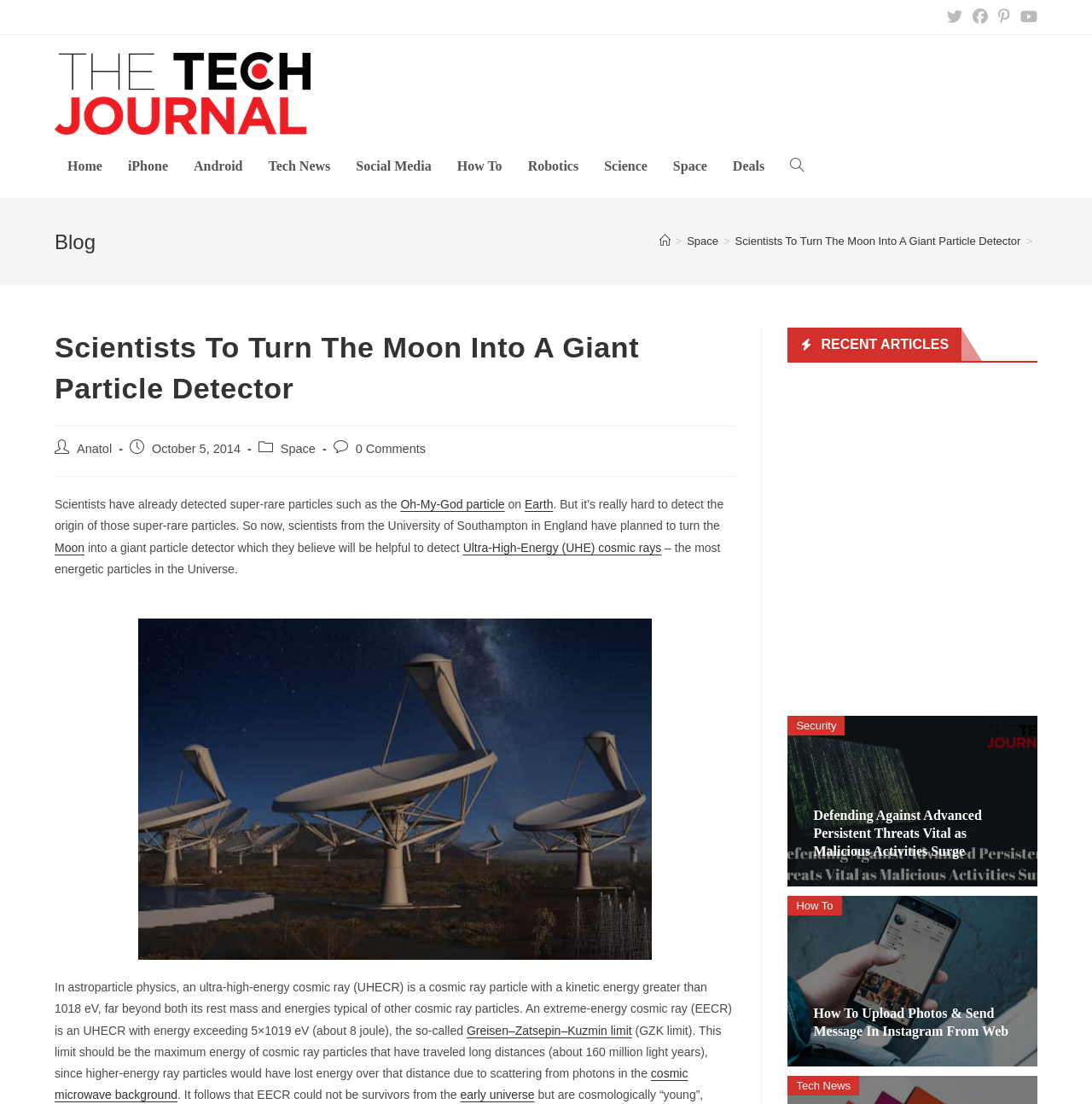Determine the bounding box coordinates of the target area to click to execute the following instruction: "Click on the Facebook link."

[0.886, 0.008, 0.909, 0.023]